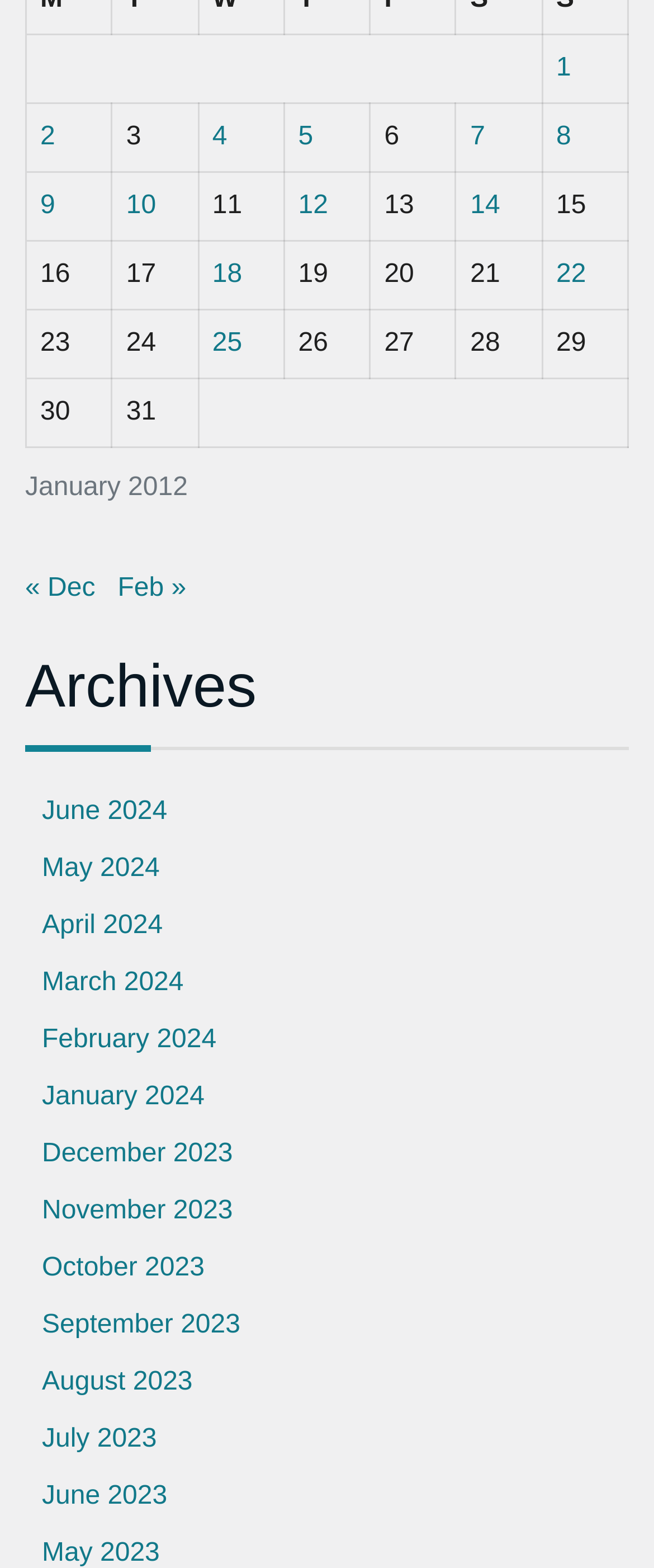What is the purpose of the navigation links at the bottom of the page?
Please answer the question as detailed as possible.

I found the purpose of the navigation links at the bottom of the page by examining their text and position on the page. The links have the text '« Dec' and 'Feb »', which suggests that they are used to navigate to previous and next months.